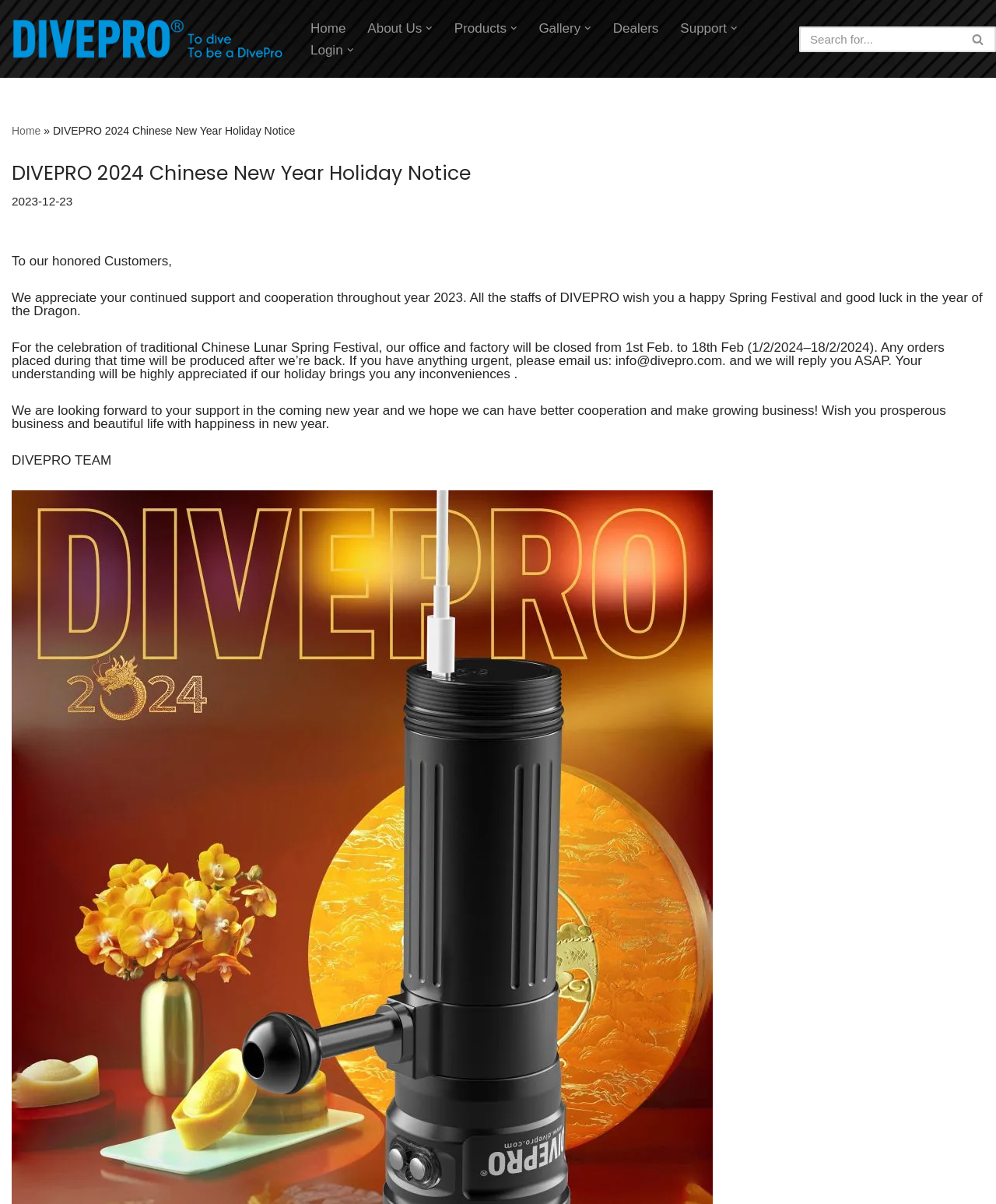Determine the webpage's heading and output its text content.

DIVEPRO 2024 Chinese New Year Holiday Notice